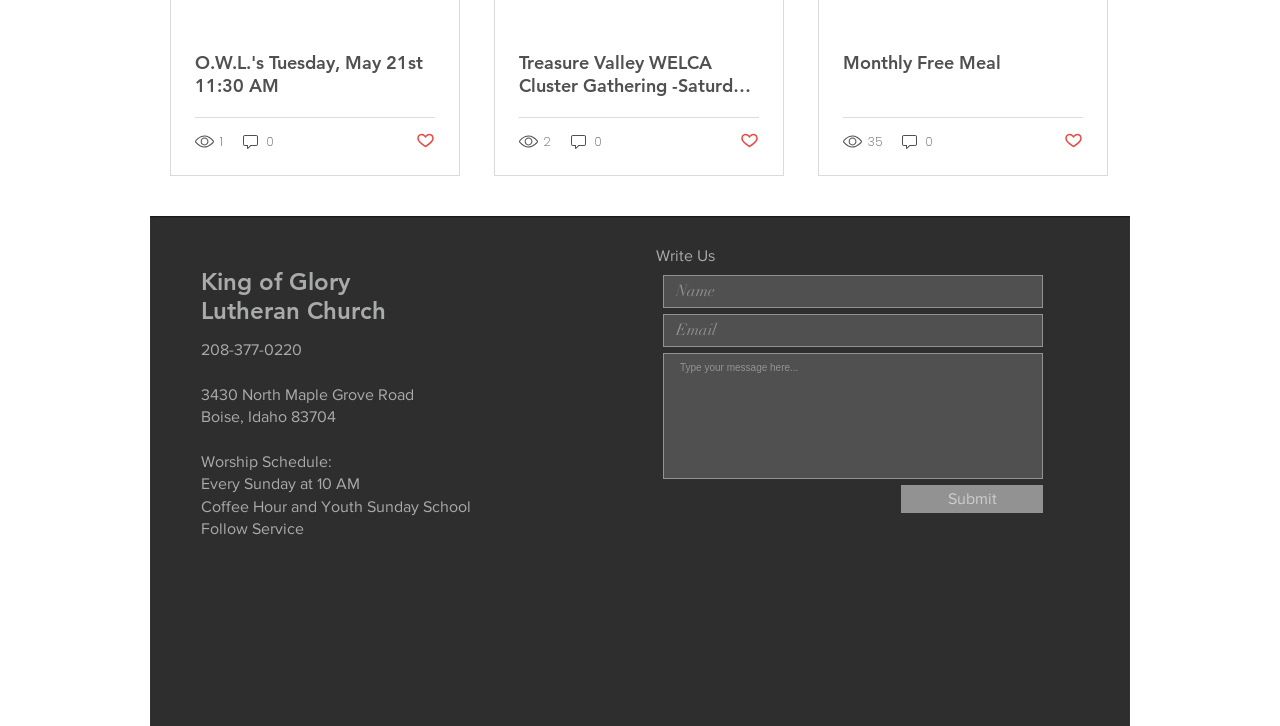Can you specify the bounding box coordinates of the area that needs to be clicked to fulfill the following instruction: "Click the 'Submit' button"?

[0.704, 0.668, 0.815, 0.707]